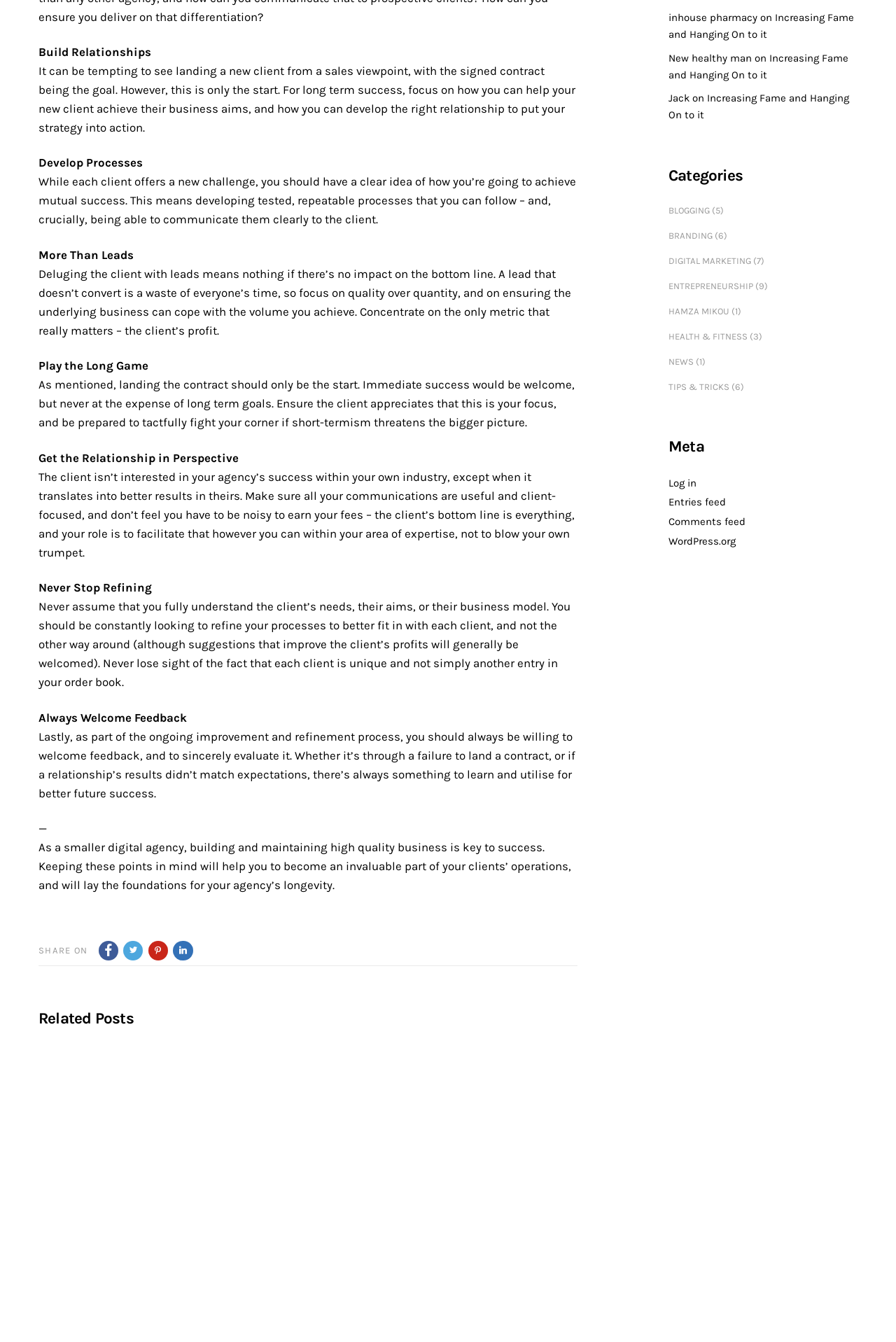Bounding box coordinates should be provided in the format (top-left x, top-left y, bottom-right x, bottom-right y) with all values between 0 and 1. Identify the bounding box for this UI element: Health & Fitness

[0.746, 0.247, 0.834, 0.255]